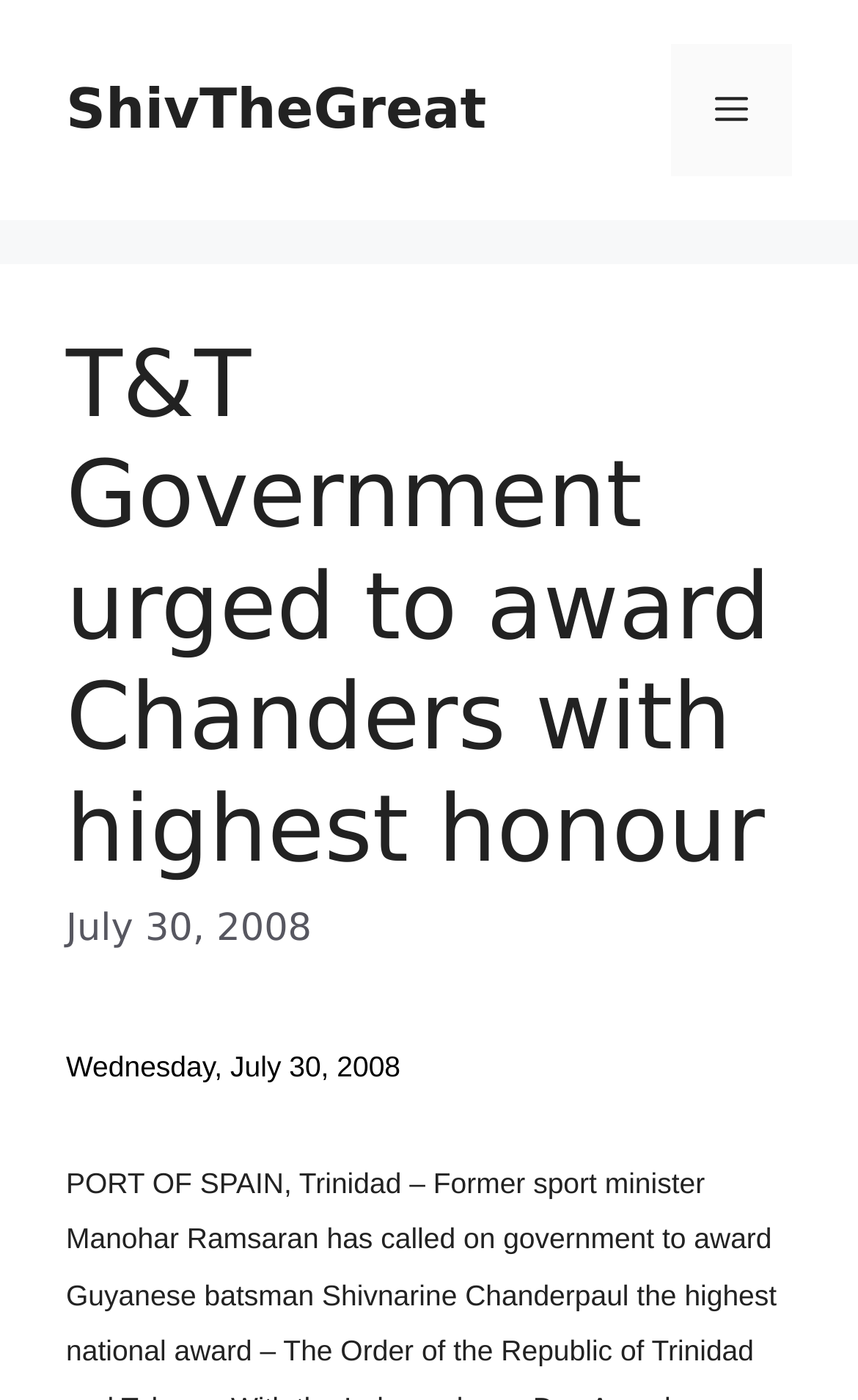Offer a detailed account of what is visible on the webpage.

The webpage appears to be a news article page. At the top, there is a banner that spans the entire width of the page, containing a link to the site "ShivTheGreat" on the left side. On the right side of the banner, there is a navigation menu toggle button labeled "Menu" that, when expanded, controls the primary menu.

Below the banner, there is a header section that occupies most of the page's width. It contains a heading that reads "T&T Government urged to award Chanders with highest honour", which is the main title of the article. 

To the right of the heading, there is a time element that displays the date "July 30, 2008". Below the heading, there are two separate text elements that display the day of the week "Wednesday" and the date "July 30, 2008" again, respectively. 

The overall structure of the page suggests that it is a news article page, with the main content of the article likely to be located below the header section, although it is not visible in the provided accessibility tree.